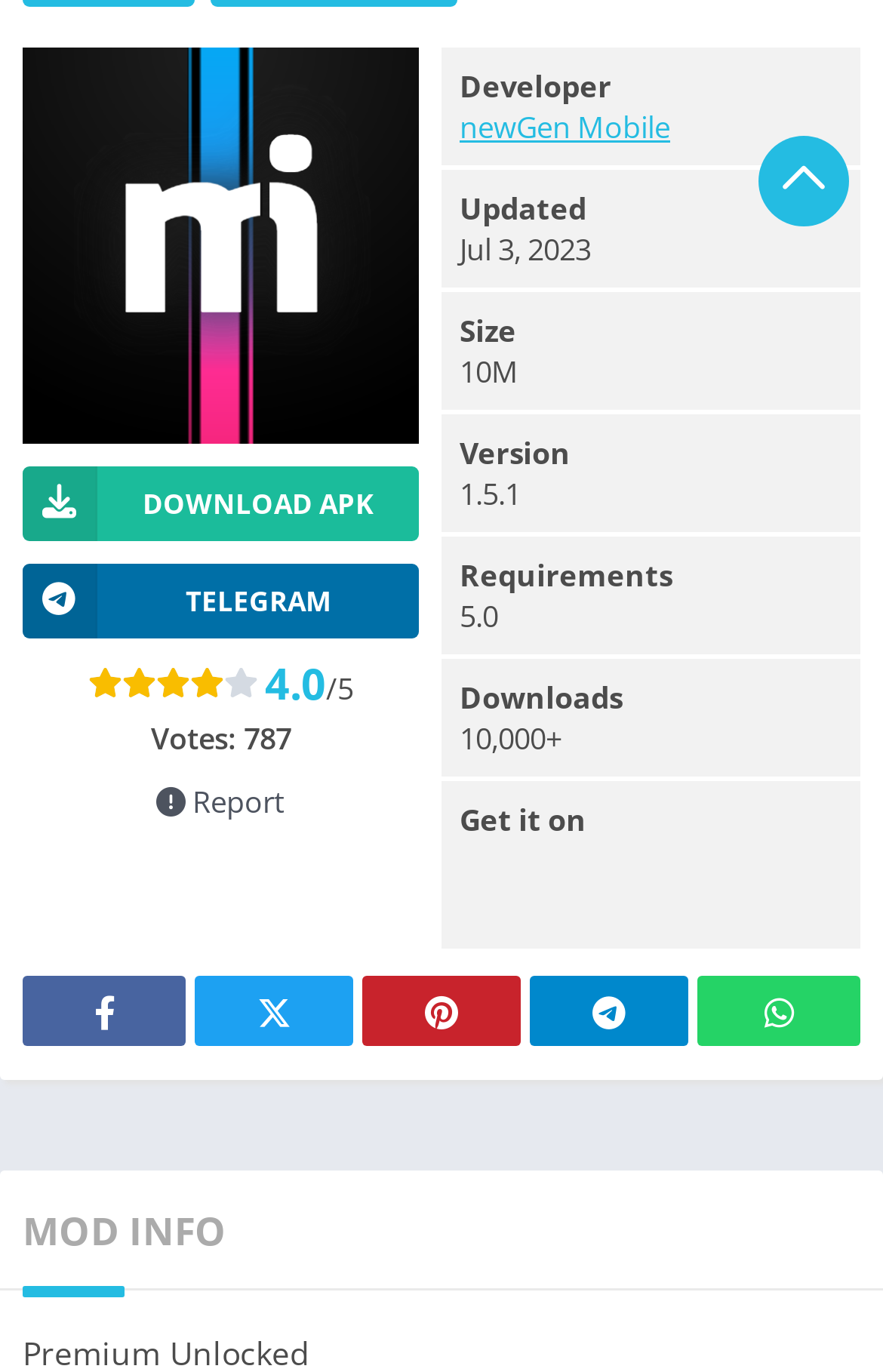Identify the bounding box coordinates of the region that needs to be clicked to carry out this instruction: "Check developer information". Provide these coordinates as four float numbers ranging from 0 to 1, i.e., [left, top, right, bottom].

[0.521, 0.047, 0.692, 0.077]